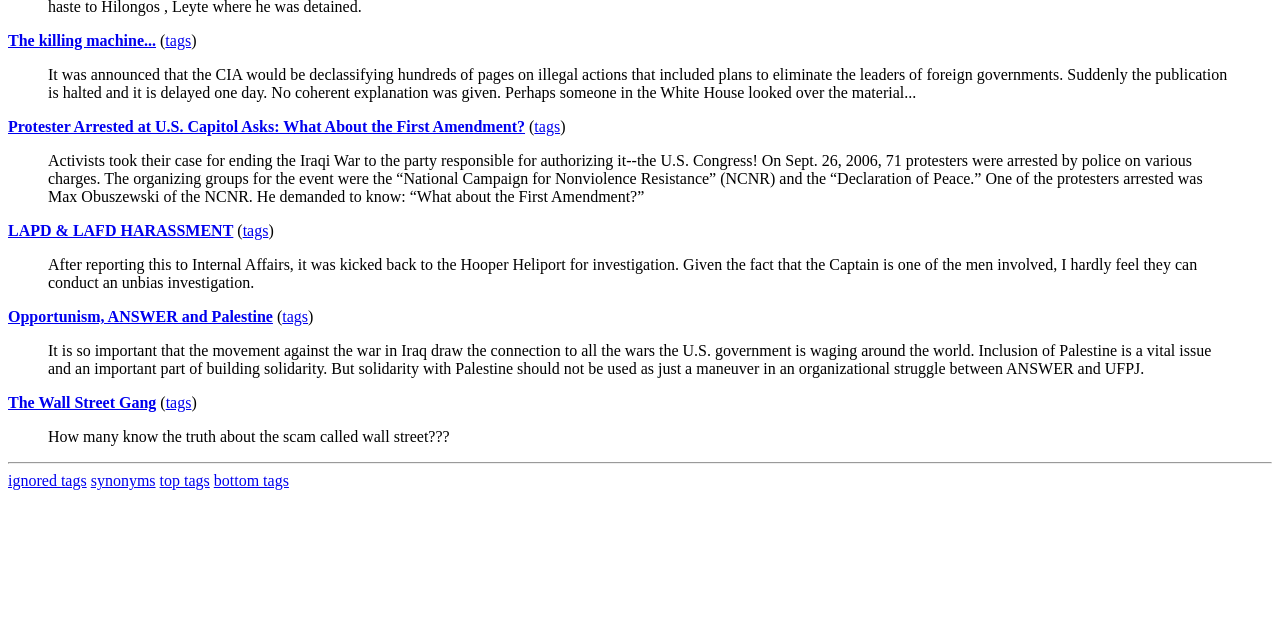Using the webpage screenshot and the element description tags, determine the bounding box coordinates. Specify the coordinates in the format (top-left x, top-left y, bottom-right x, bottom-right y) with values ranging from 0 to 1.

[0.221, 0.481, 0.241, 0.508]